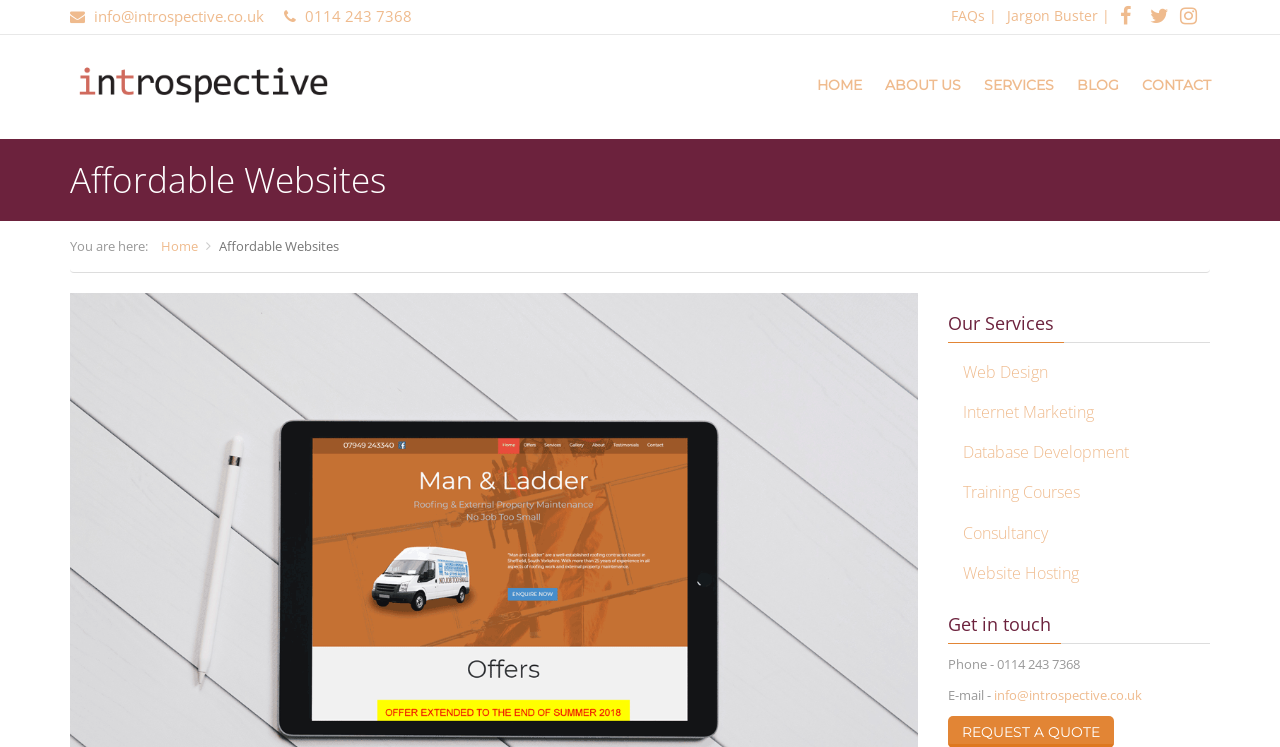Give a detailed explanation of the elements present on the webpage.

The webpage is about Introspective, a company that offers affordable website design services, IT training, and e-commerce solutions. At the top-left corner, there is a link to skip to the main content. Below it, there is a section with the company's contact information, including an email address and a phone number. 

To the right of the contact information, there are social media links represented by icons. Next to the social media links, there are links to FAQs and Jargon Buster. 

The main navigation menu is located below the contact information section, with links to Home, About Us, Services, Blog, and Contact. 

The main content area is divided into sections. The first section has a heading "Affordable Websites" and a subheading "You are here: Home". Below it, there is a section titled "Our Services" with links to Web Design, Internet Marketing, Database Development, Training Courses, Consultancy, and Website Hosting. 

At the bottom of the page, there is a section titled "Get in touch" with the company's phone number and email address.